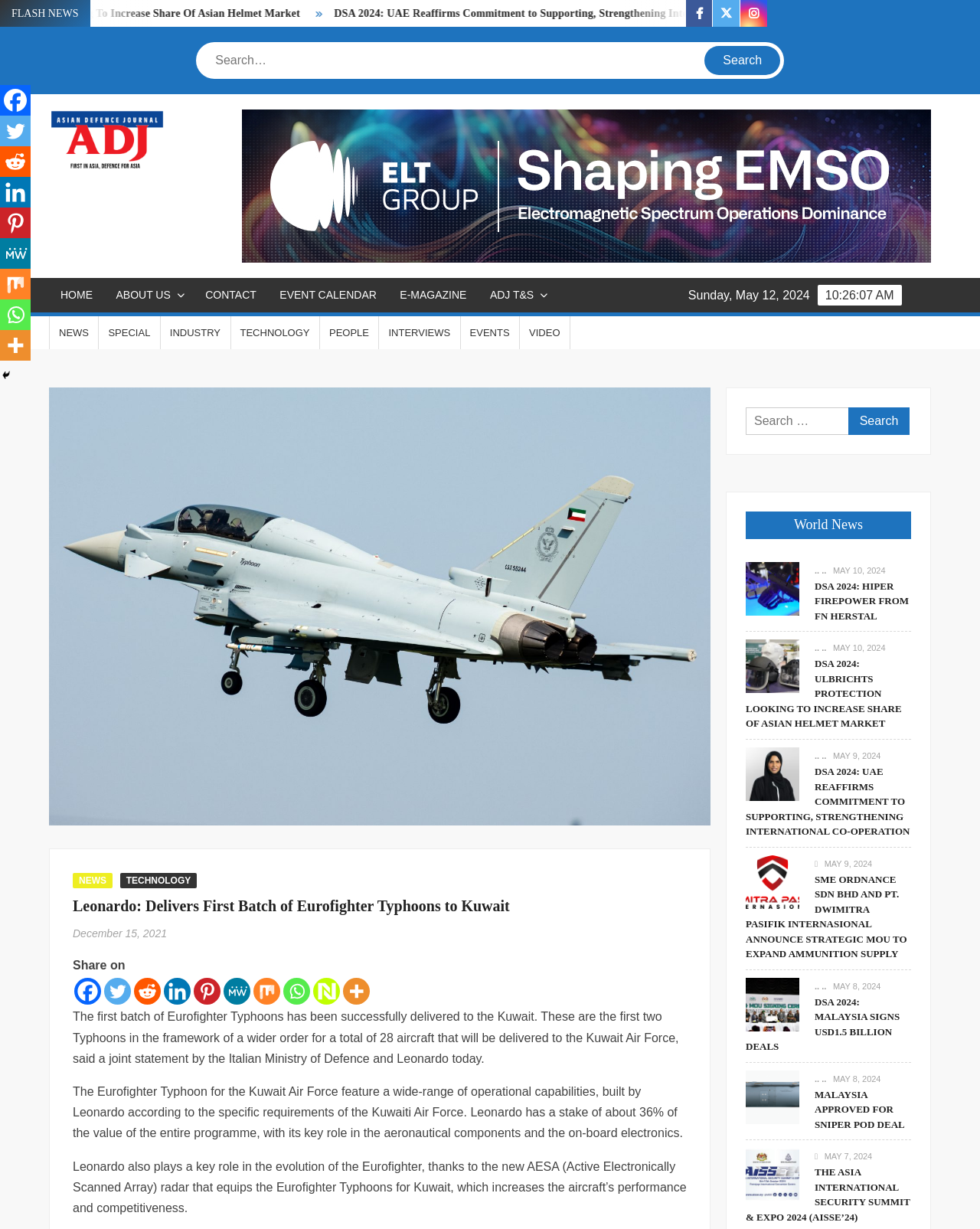Provide a one-word or brief phrase answer to the question:
What is the name of the event mentioned in the second news article?

DSA 2024